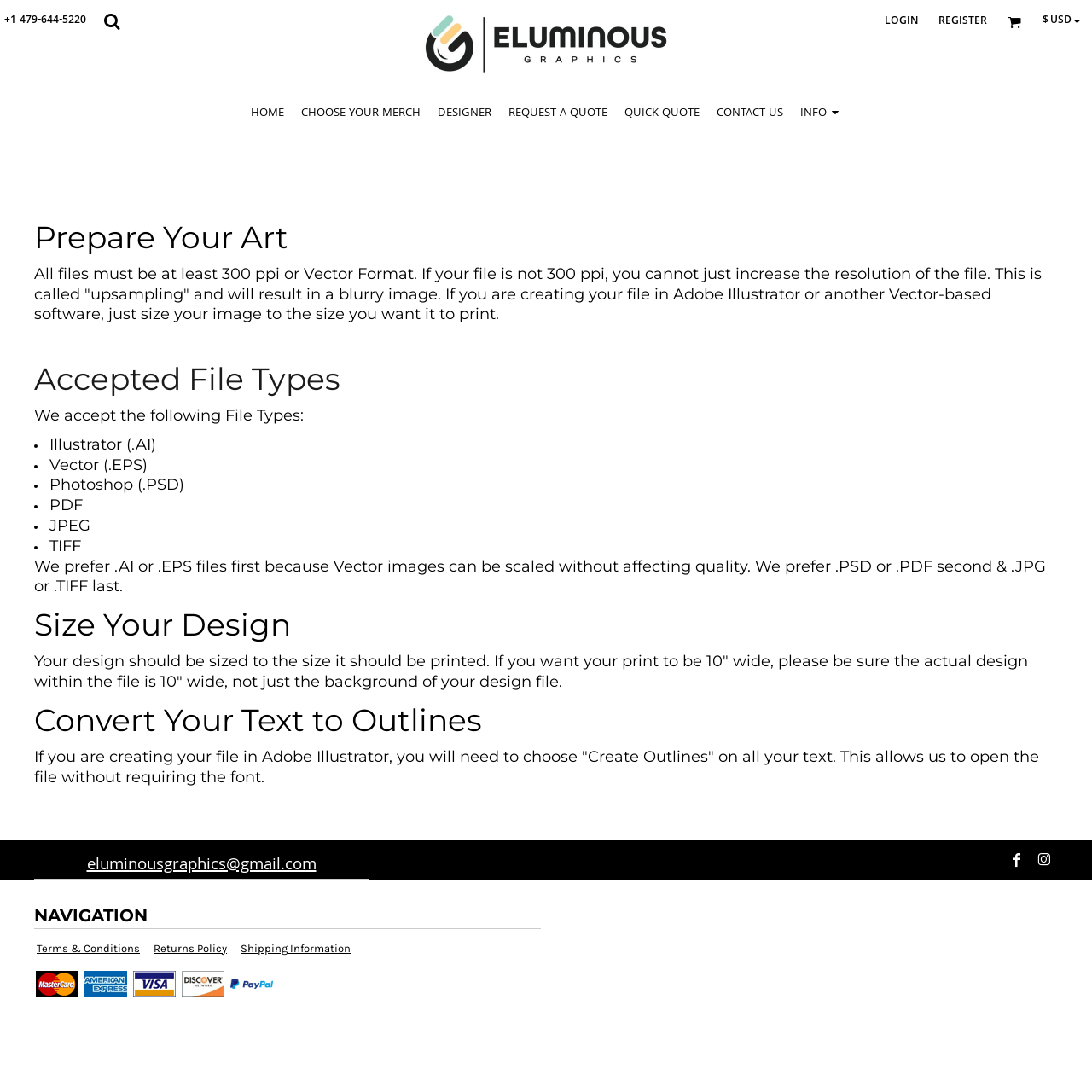Using the details from the image, please elaborate on the following question: What is the recommended resolution for files submitted to Eluminous Graphics?

The recommended resolution for files is mentioned in the 'Prepare Your Art' section of the webpage. It is stated that all files must be at least 300 ppi or in Vector Format, and that upsampling a file will result in a blurry image.